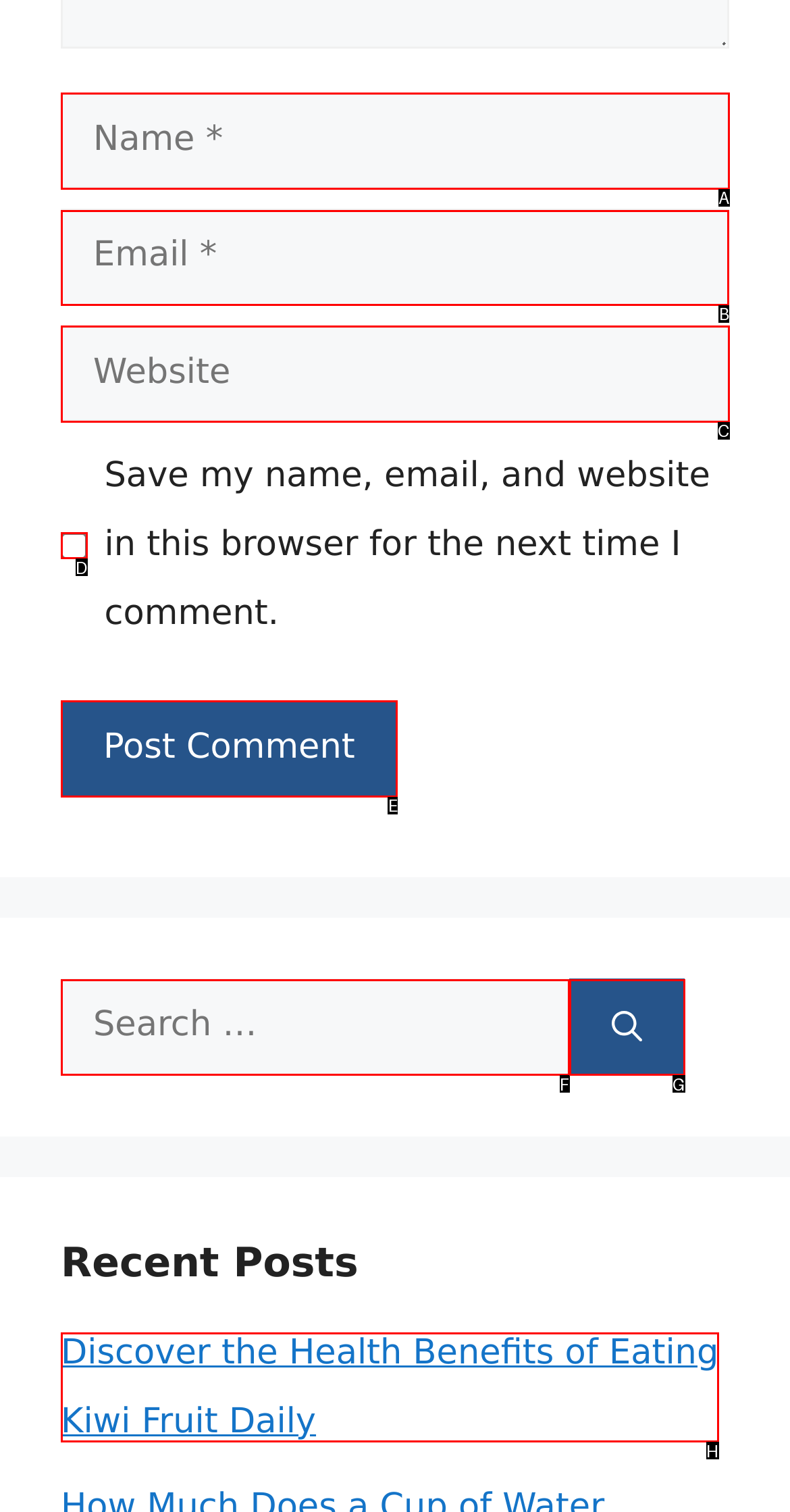Tell me which one HTML element I should click to complete the following task: Input your email Answer with the option's letter from the given choices directly.

B